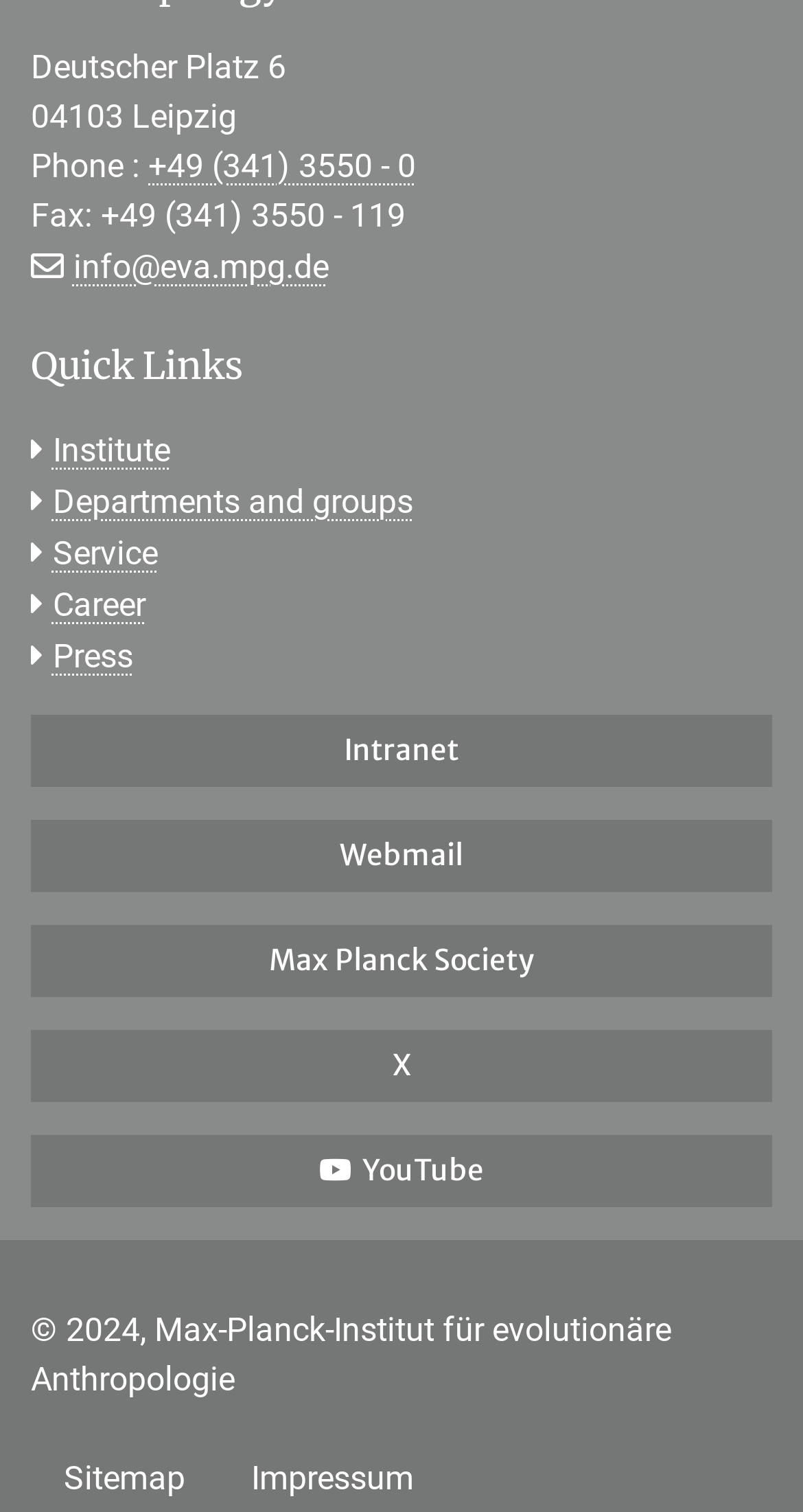Locate the bounding box coordinates of the element to click to perform the following action: 'check the career page'. The coordinates should be given as four float values between 0 and 1, in the form of [left, top, right, bottom].

[0.038, 0.387, 0.182, 0.413]